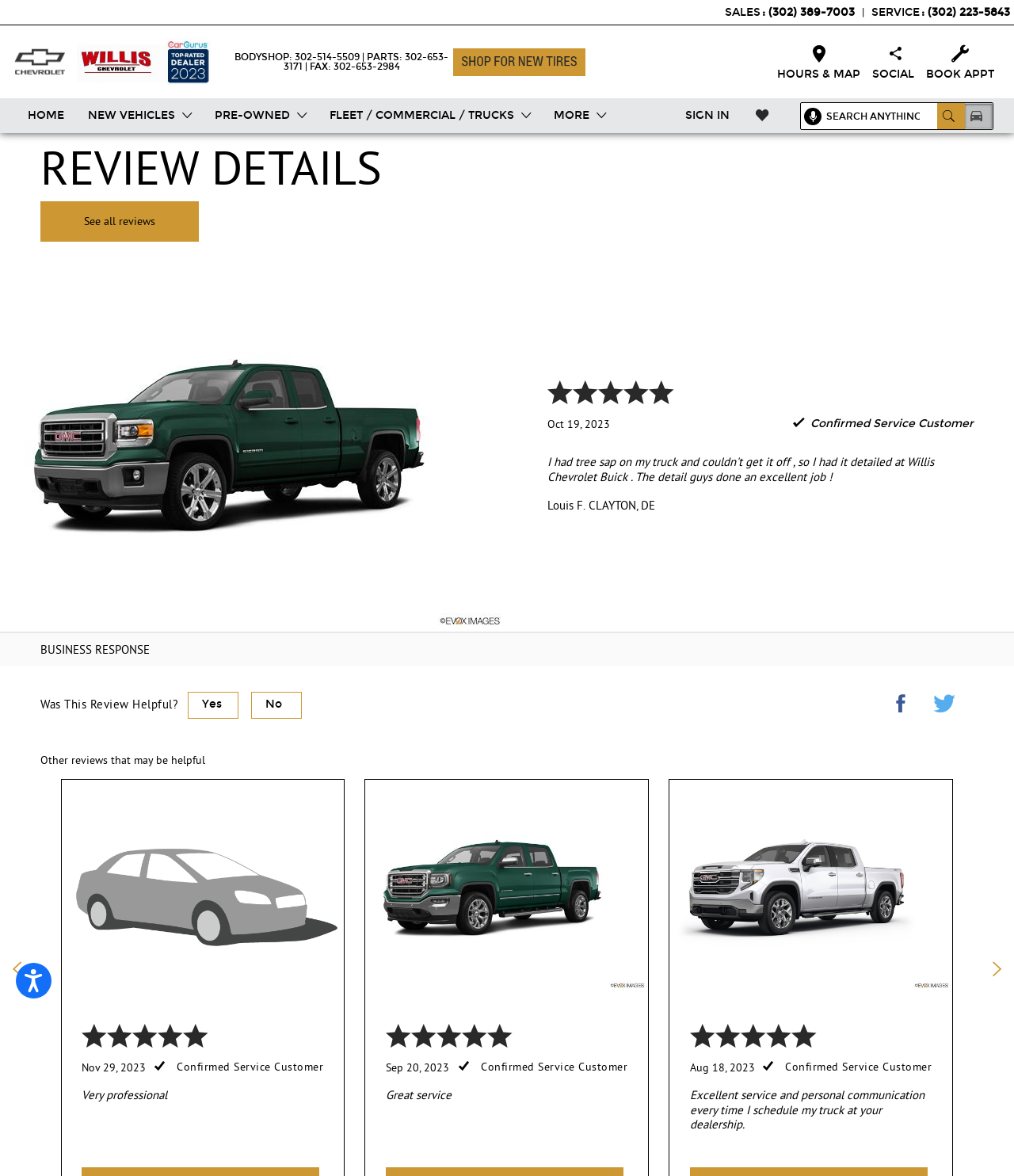How many reviews are shown on this webpage?
Give a detailed and exhaustive answer to the question.

I counted the number of reviews by looking at the 'Other reviews that may be helpful' section, where I saw 5 separate reviews listed.